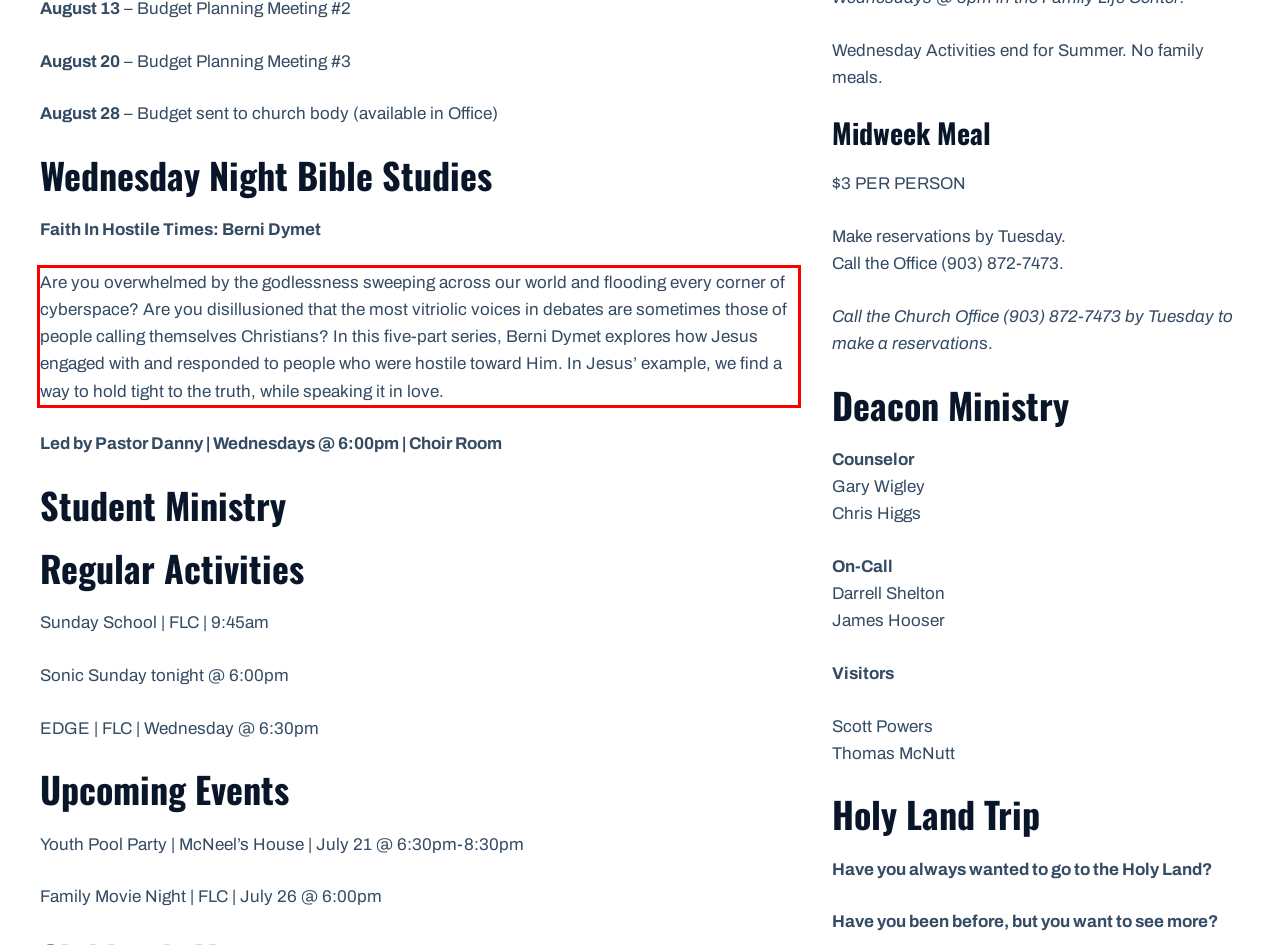Please extract the text content from the UI element enclosed by the red rectangle in the screenshot.

Are you overwhelmed by the godlessness sweeping across our world and flooding every corner of cyberspace? Are you disillusioned that the most vitriolic voices in debates are sometimes those of people calling themselves Christians? In this five-part series, Berni Dymet explores how Jesus engaged with and responded to people who were hostile toward Him. In Jesus’ example, we find a way to hold tight to the truth, while speaking it in love.